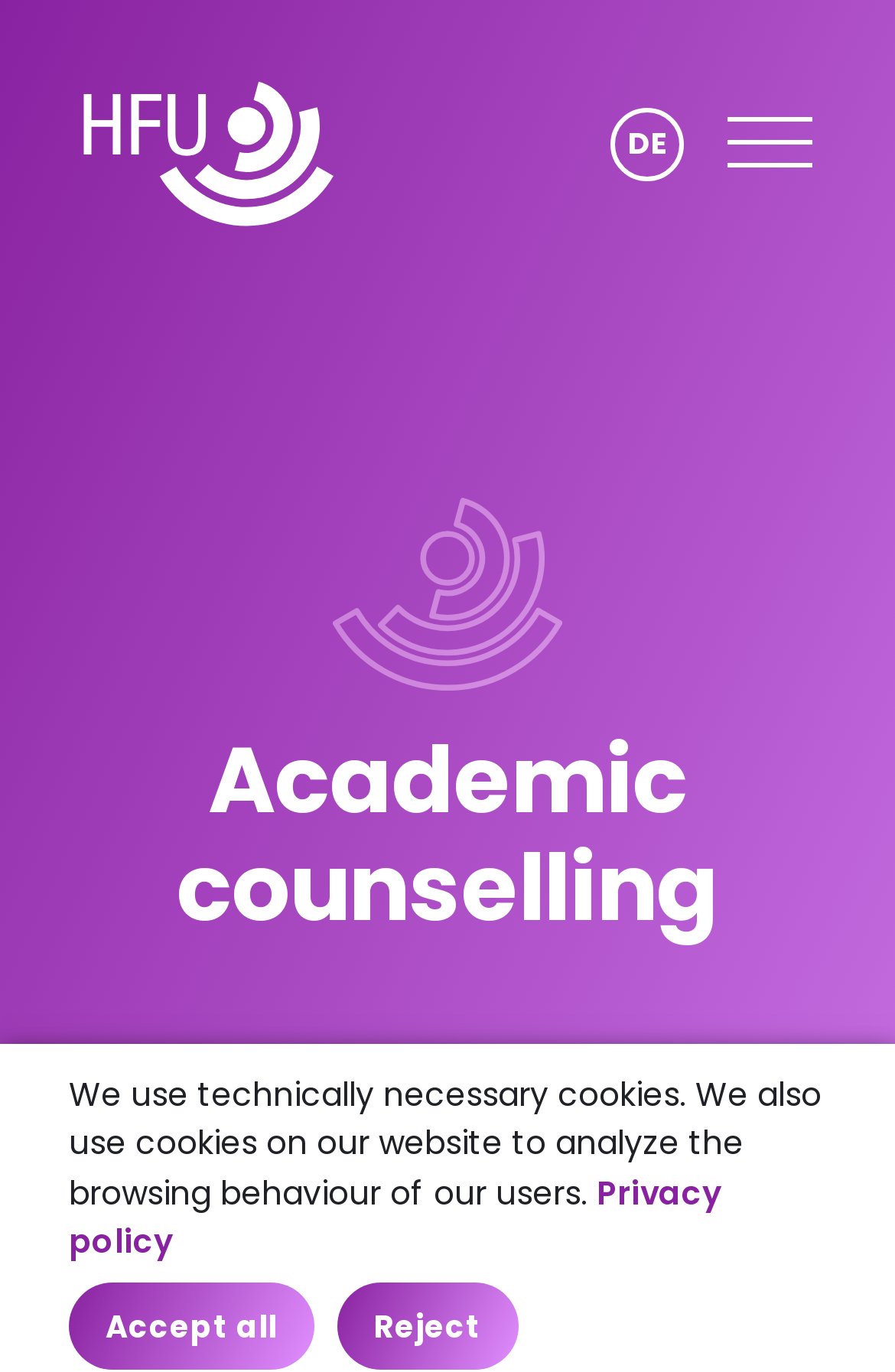Find the bounding box coordinates of the area that needs to be clicked in order to achieve the following instruction: "Show navigation". The coordinates should be specified as four float numbers between 0 and 1, i.e., [left, top, right, bottom].

[0.795, 0.059, 0.926, 0.149]